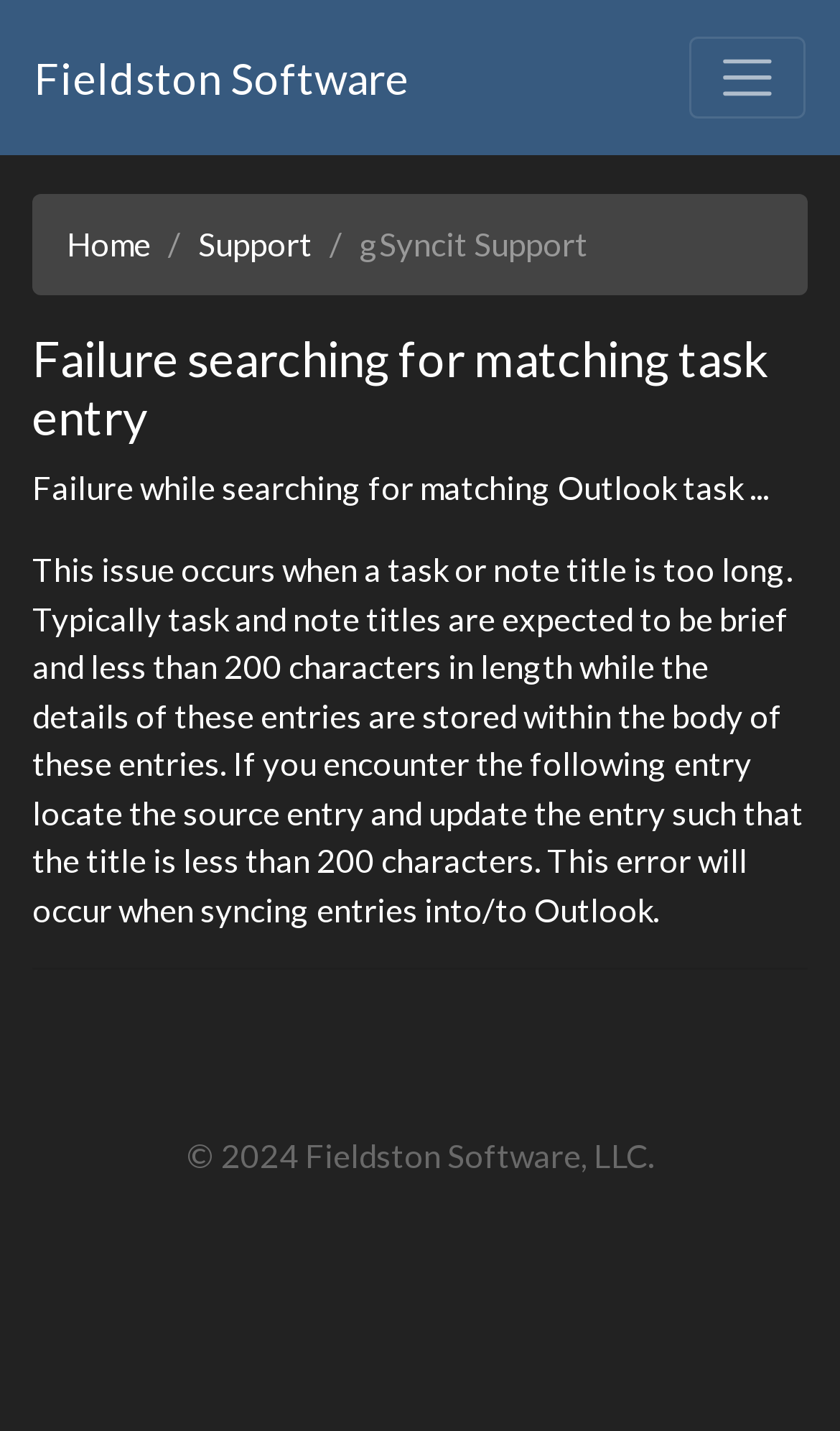What is the recommended action for the error?
Based on the screenshot, answer the question with a single word or phrase.

Update title to less than 200 characters